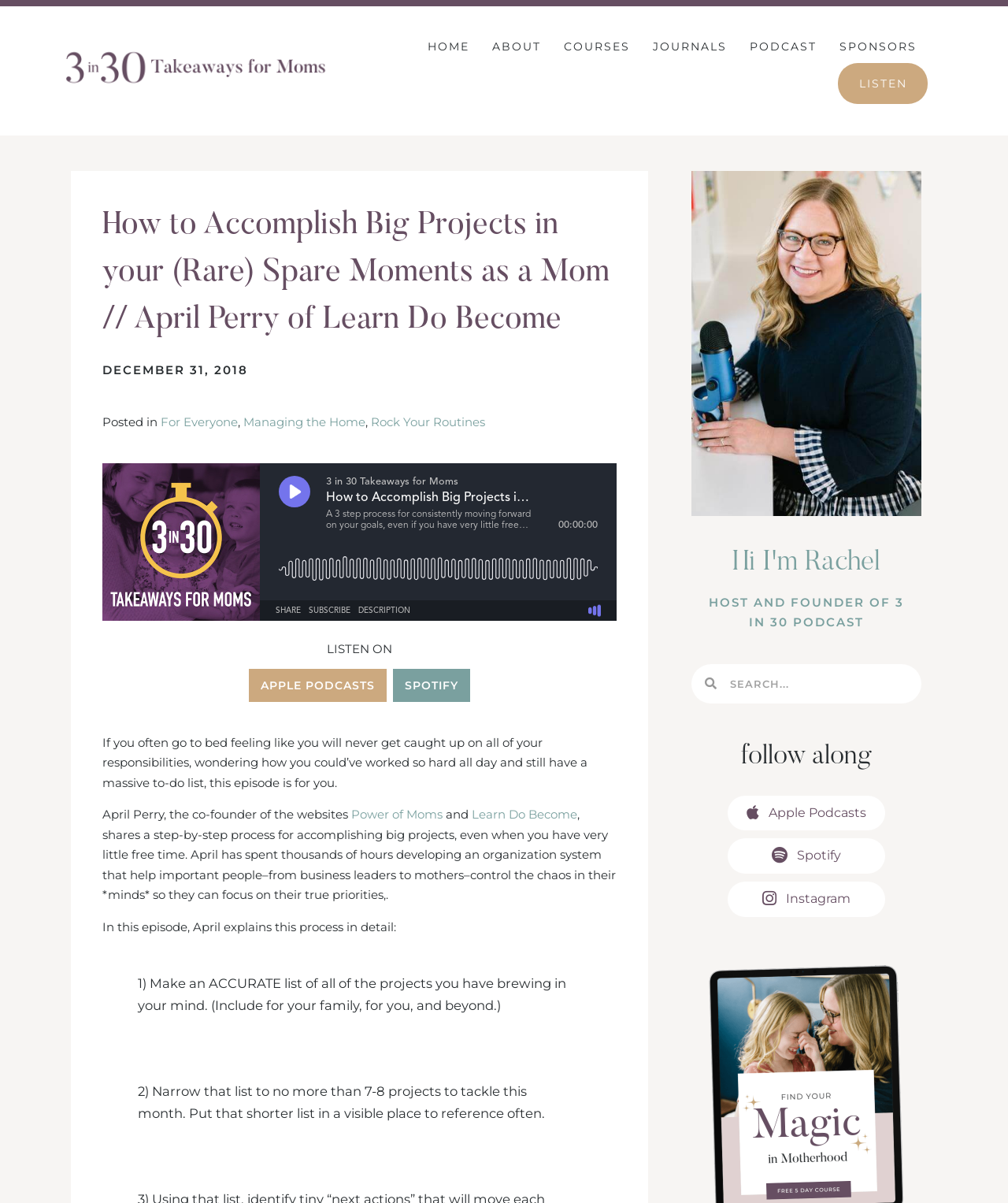Answer succinctly with a single word or phrase:
What is the name of the podcast?

3 in 30 Podcast